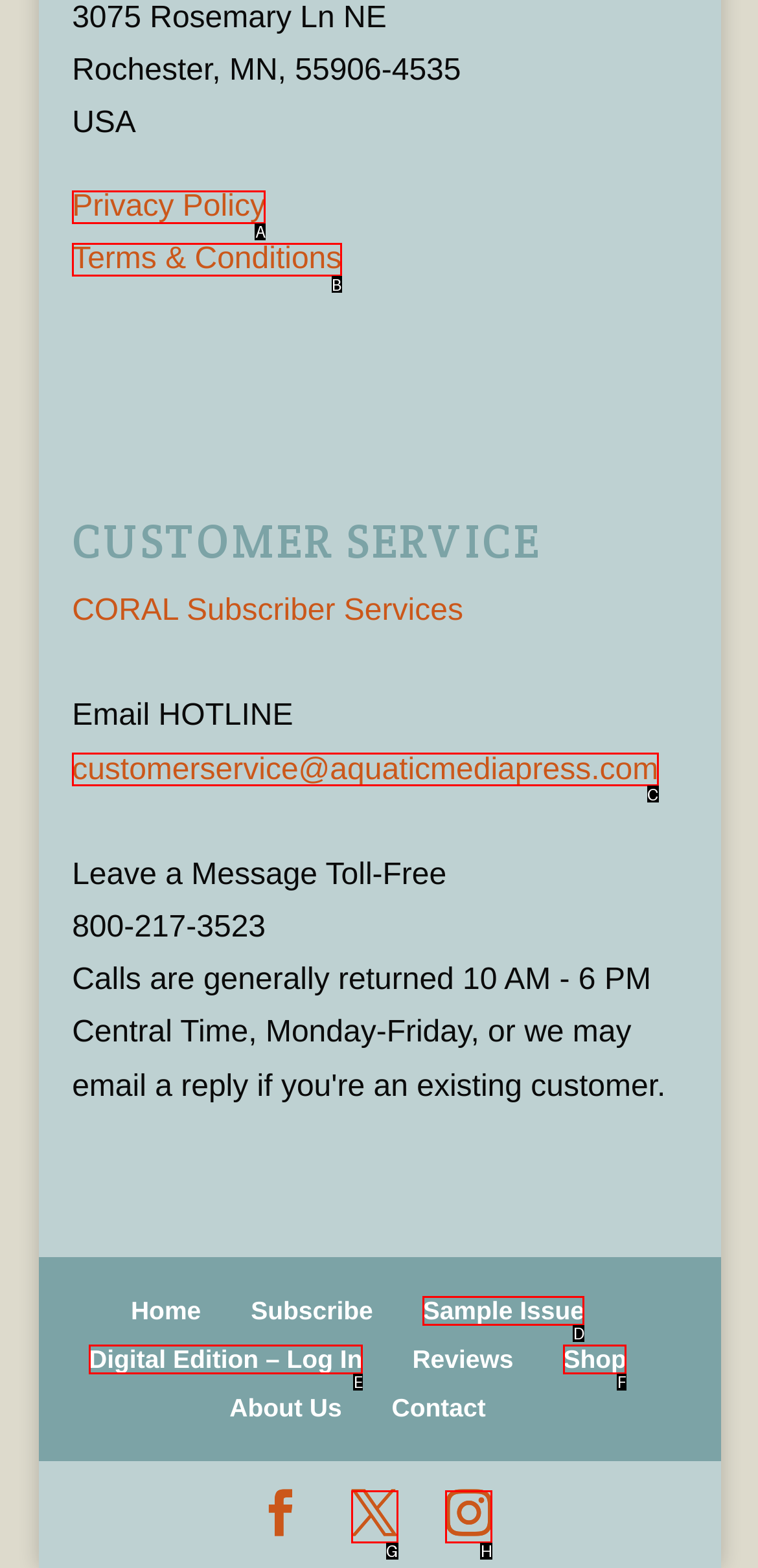Pick the option that corresponds to: Terms & Conditions
Provide the letter of the correct choice.

B